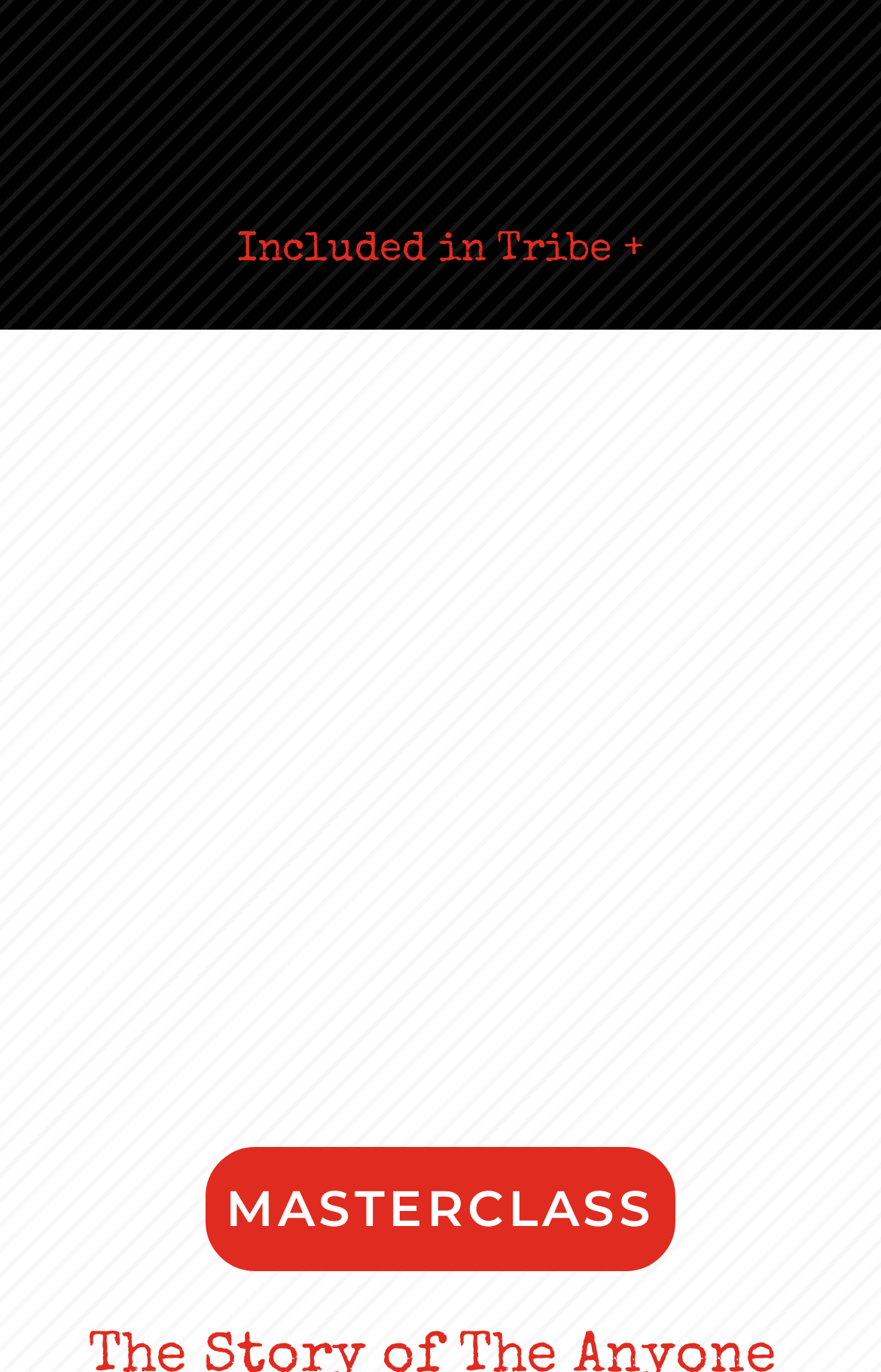How many headings are there on the webpage?
Using the image provided, answer with just one word or phrase.

2